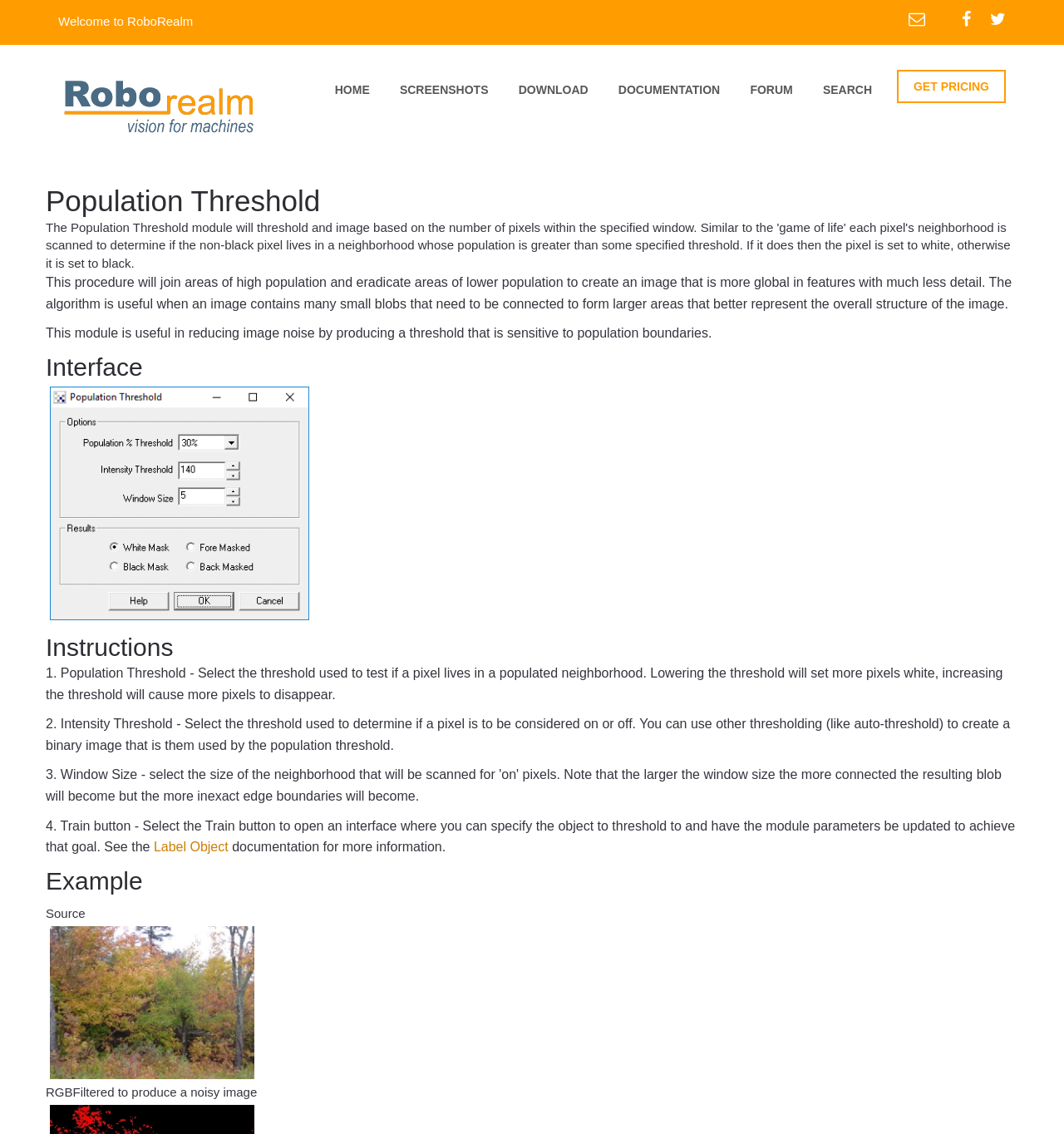Identify the bounding box coordinates of the specific part of the webpage to click to complete this instruction: "Click the GET PRICING link".

[0.843, 0.062, 0.945, 0.091]